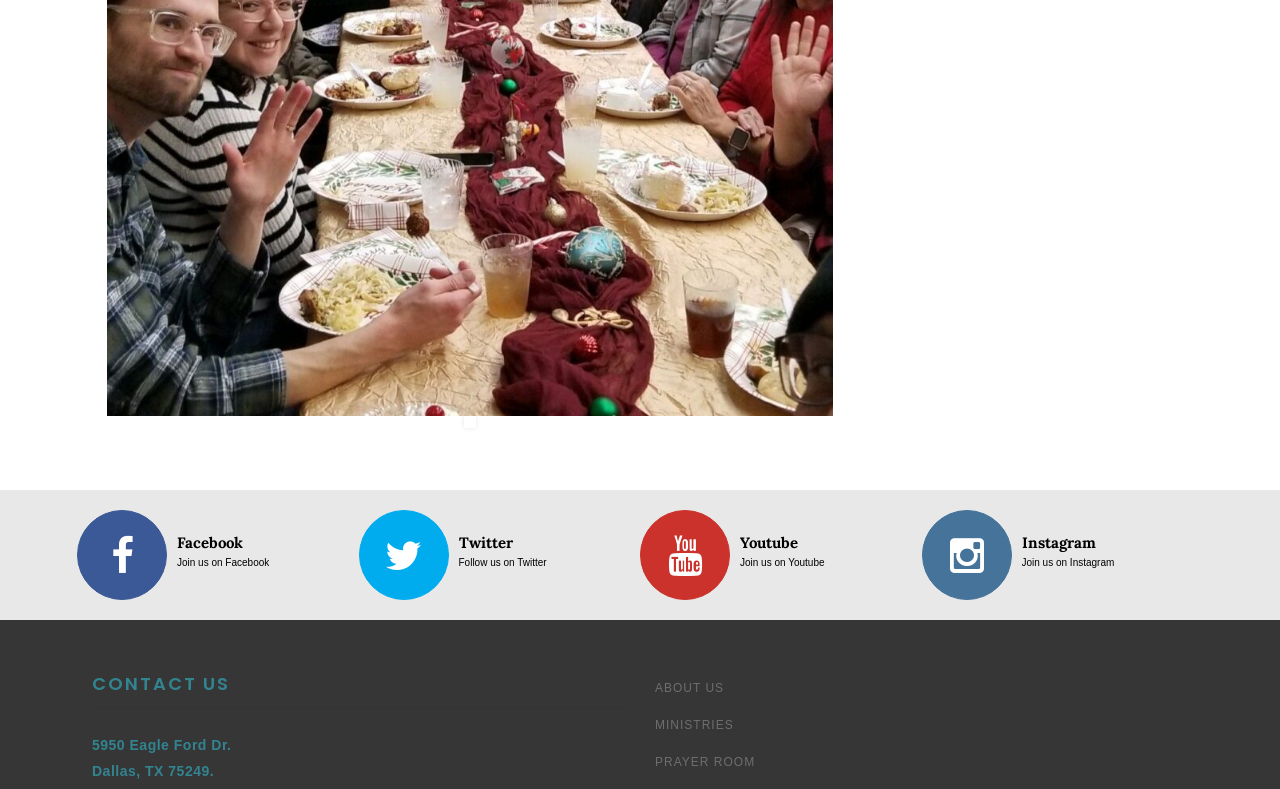Provide a one-word or brief phrase answer to the question:
What is the zip code of the address?

75249